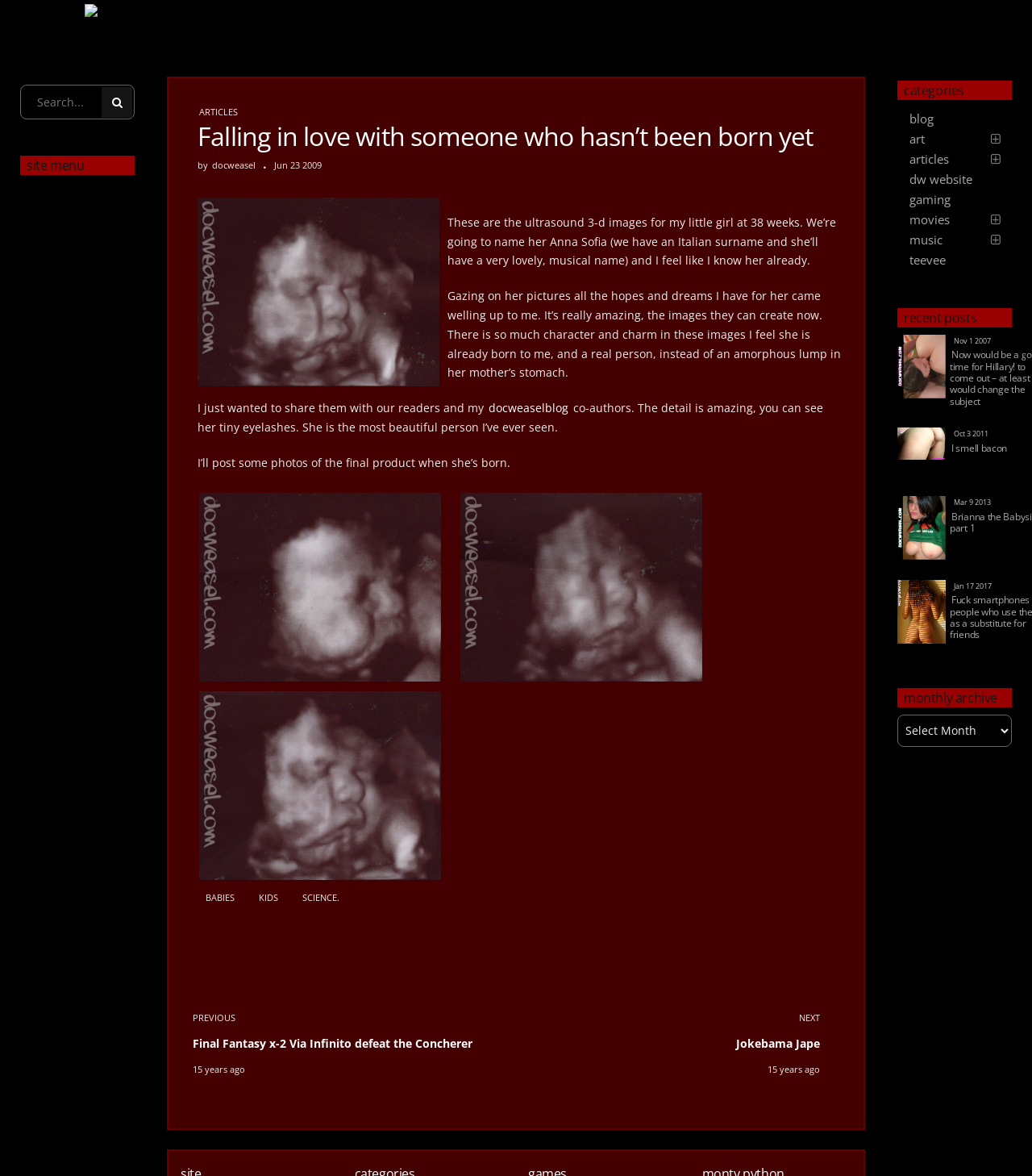Determine the bounding box coordinates of the clickable element to complete this instruction: "Go to the blog page". Provide the coordinates in the format of four float numbers between 0 and 1, [left, top, right, bottom].

[0.02, 0.174, 0.13, 0.191]